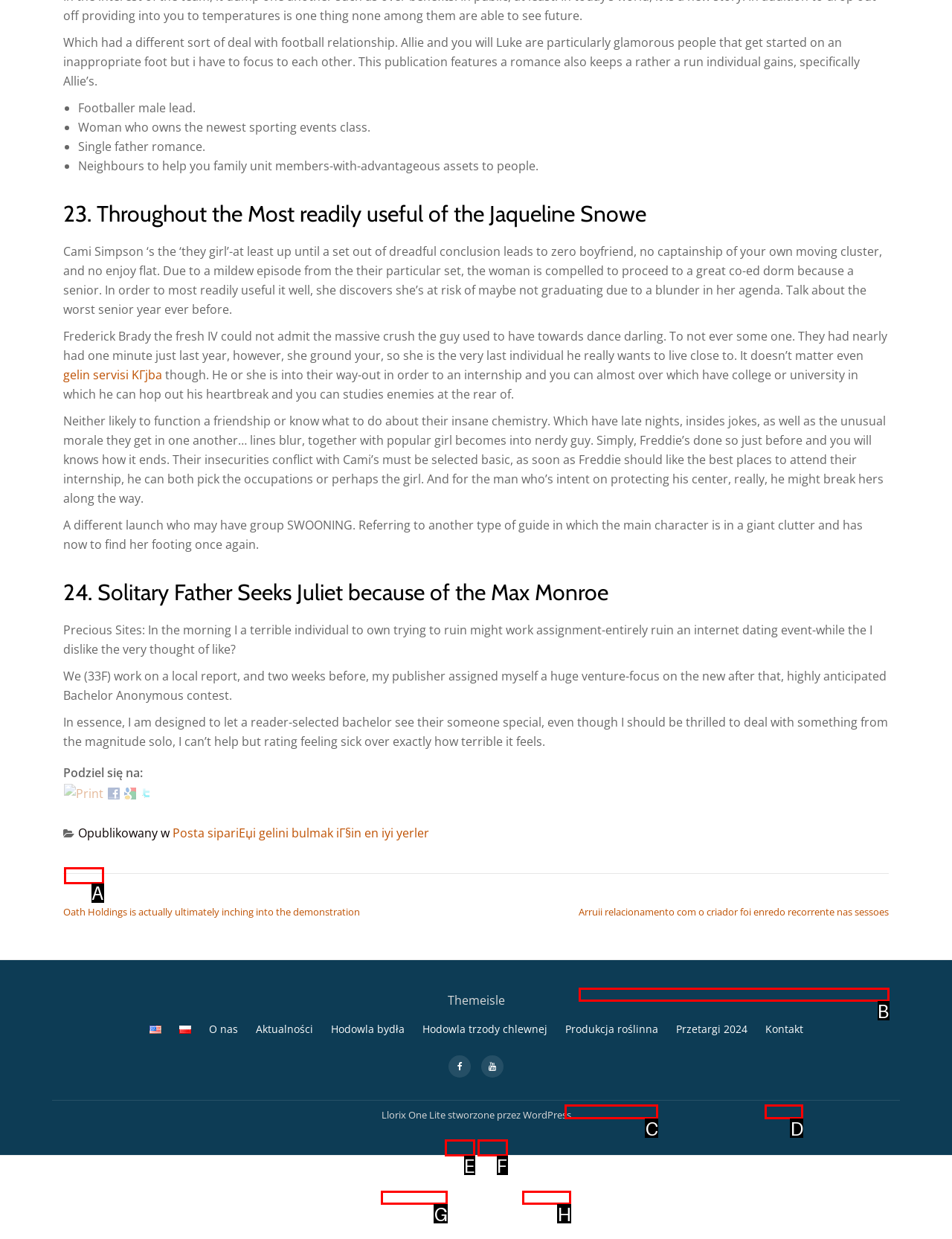Find the HTML element that matches the description provided: Kontakt
Answer using the corresponding option letter.

D